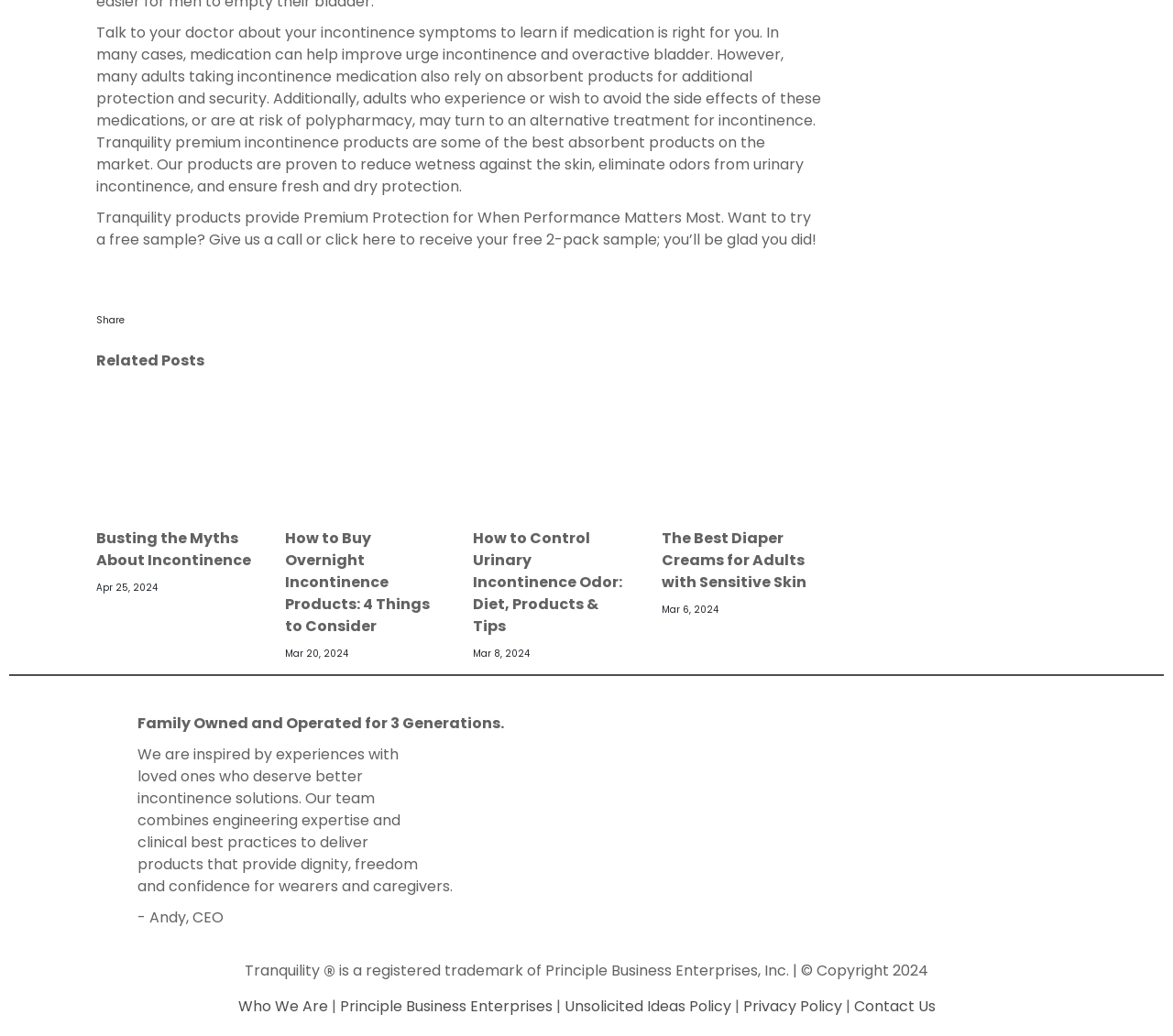Please determine the bounding box coordinates of the section I need to click to accomplish this instruction: "Get a free sample of Tranquility premium incontinence products".

[0.277, 0.221, 0.56, 0.241]